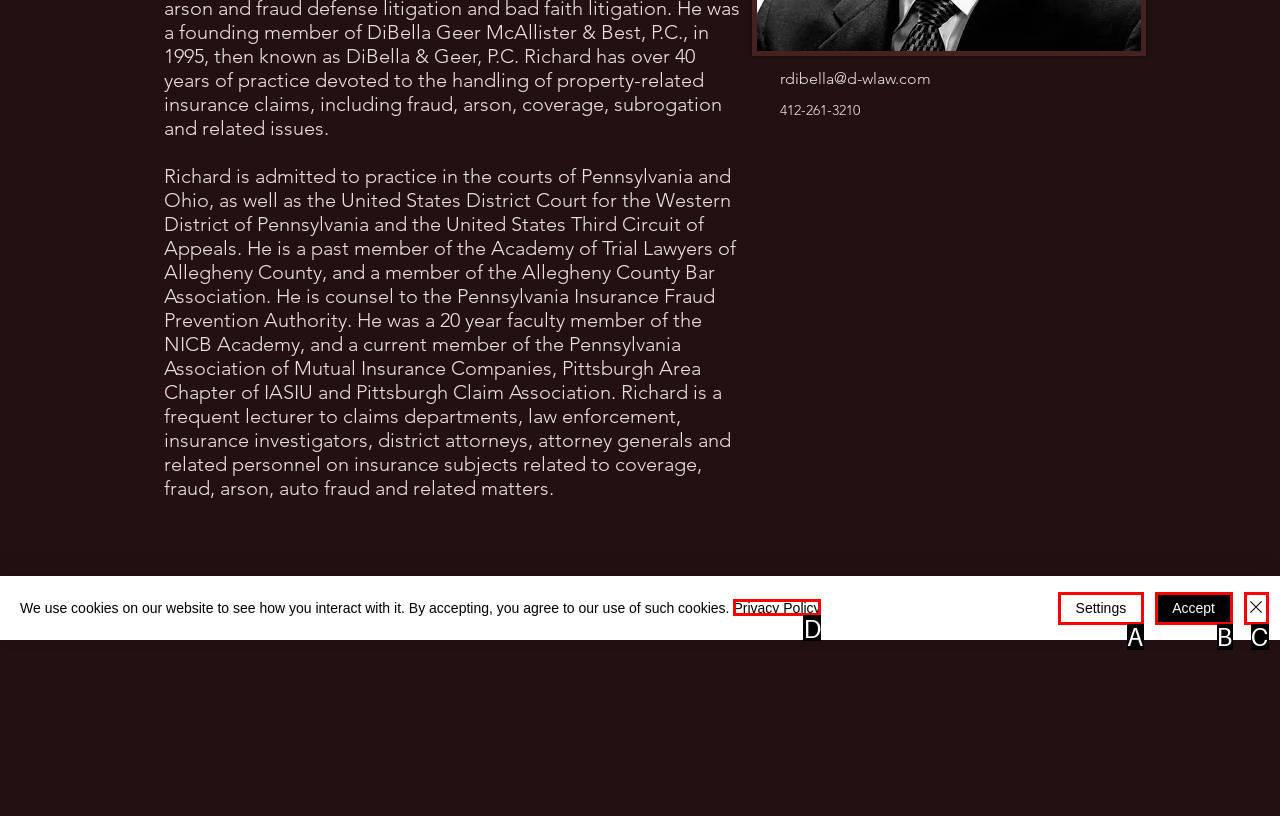Select the letter that corresponds to the description: Privacy Policy. Provide your answer using the option's letter.

D